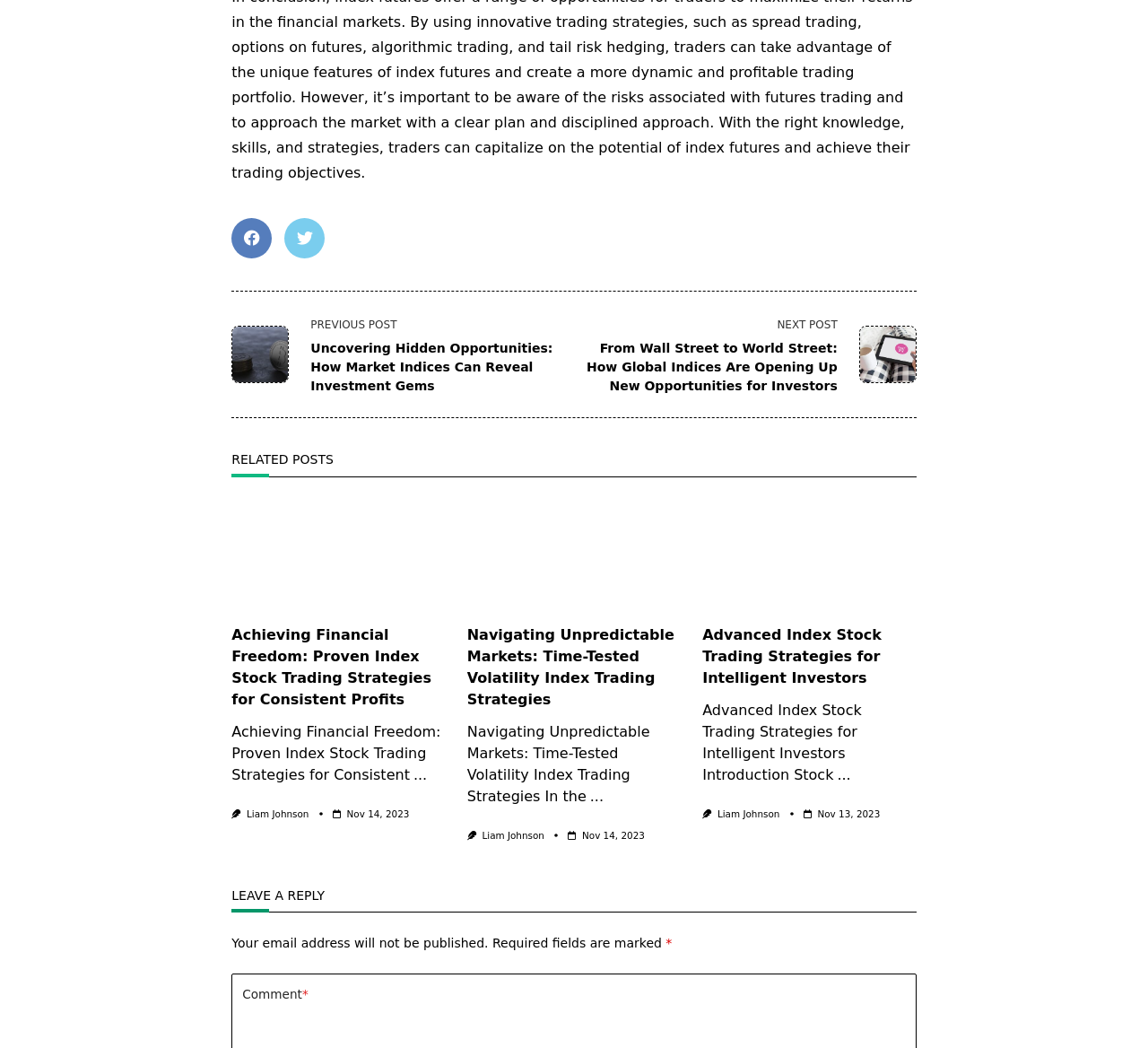Identify the bounding box coordinates necessary to click and complete the given instruction: "Click on the previous post link".

[0.202, 0.299, 0.5, 0.378]